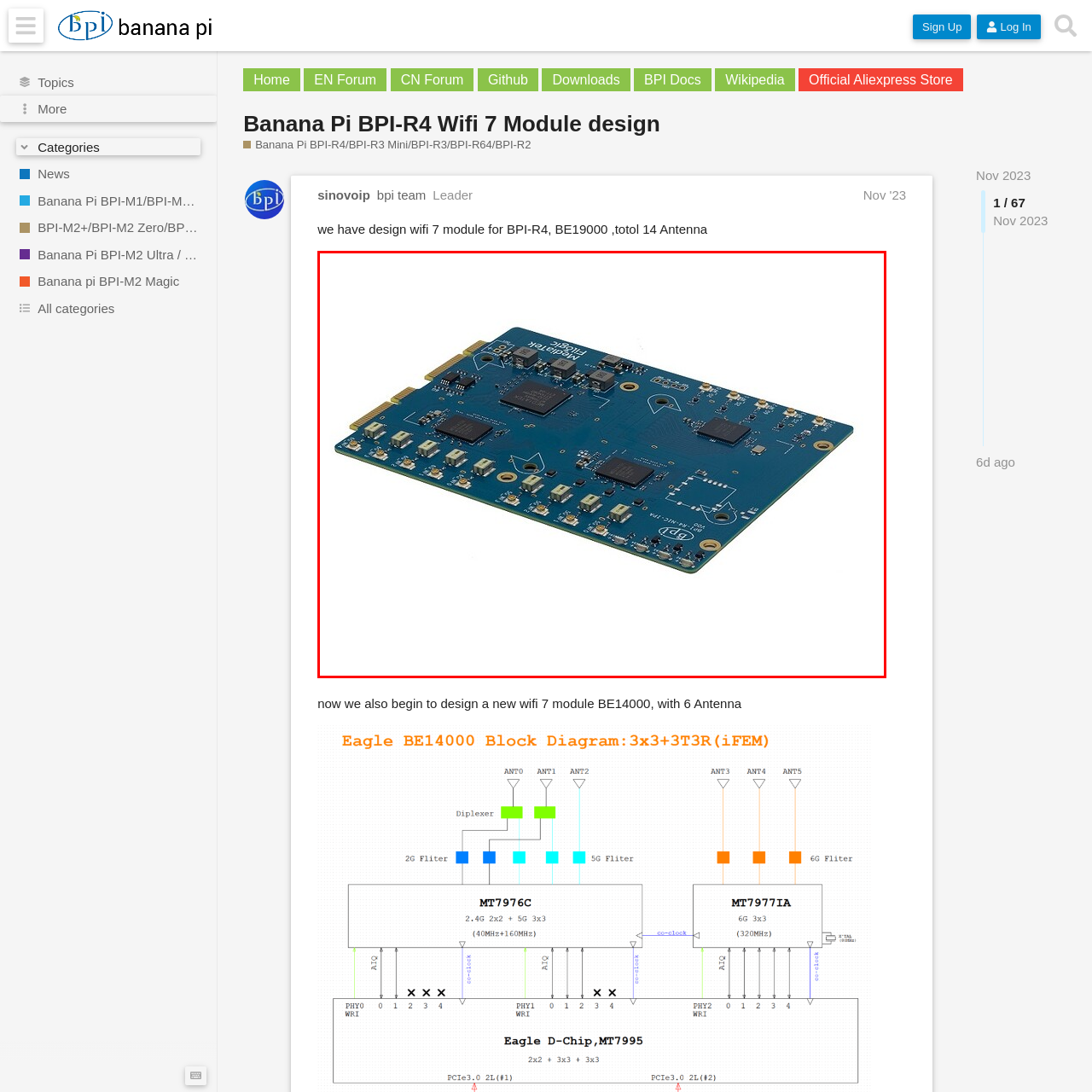Elaborate on the image contained within the red outline, providing as much detail as possible.

This image displays a detailed view of the Banana Pi BPI-R4 Wifi 7 module design. The module features a blue printed circuit board (PCB) adorned with various electronic components, including several chips and capacitors, indicating its advanced technological capabilities. Positioned at a slight angle, the board showcases its connectors and a layout designed for efficient performance in wireless communication. The design highlights the progressive features of the BPI-R4, aiming to support Wifi 7 technology, which is indicative of high-speed internet connectivity. This development reflects the ongoing advancements within the Banana Pi project, emphasizing their commitment to open-source hardware solutions for modern networking needs.